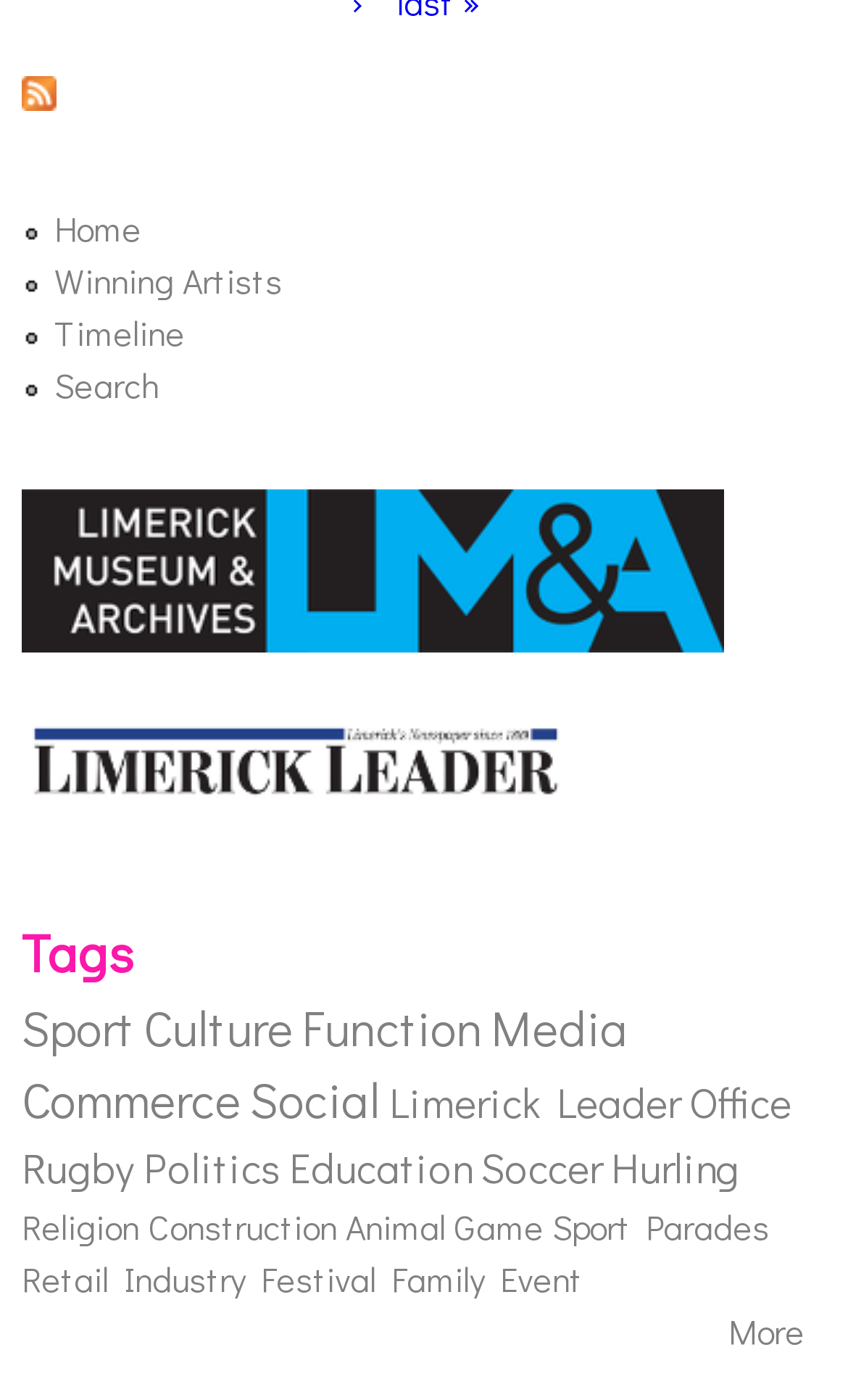Show the bounding box coordinates for the element that needs to be clicked to execute the following instruction: "View Tags". Provide the coordinates in the form of four float numbers between 0 and 1, i.e., [left, top, right, bottom].

[0.026, 0.652, 0.949, 0.708]